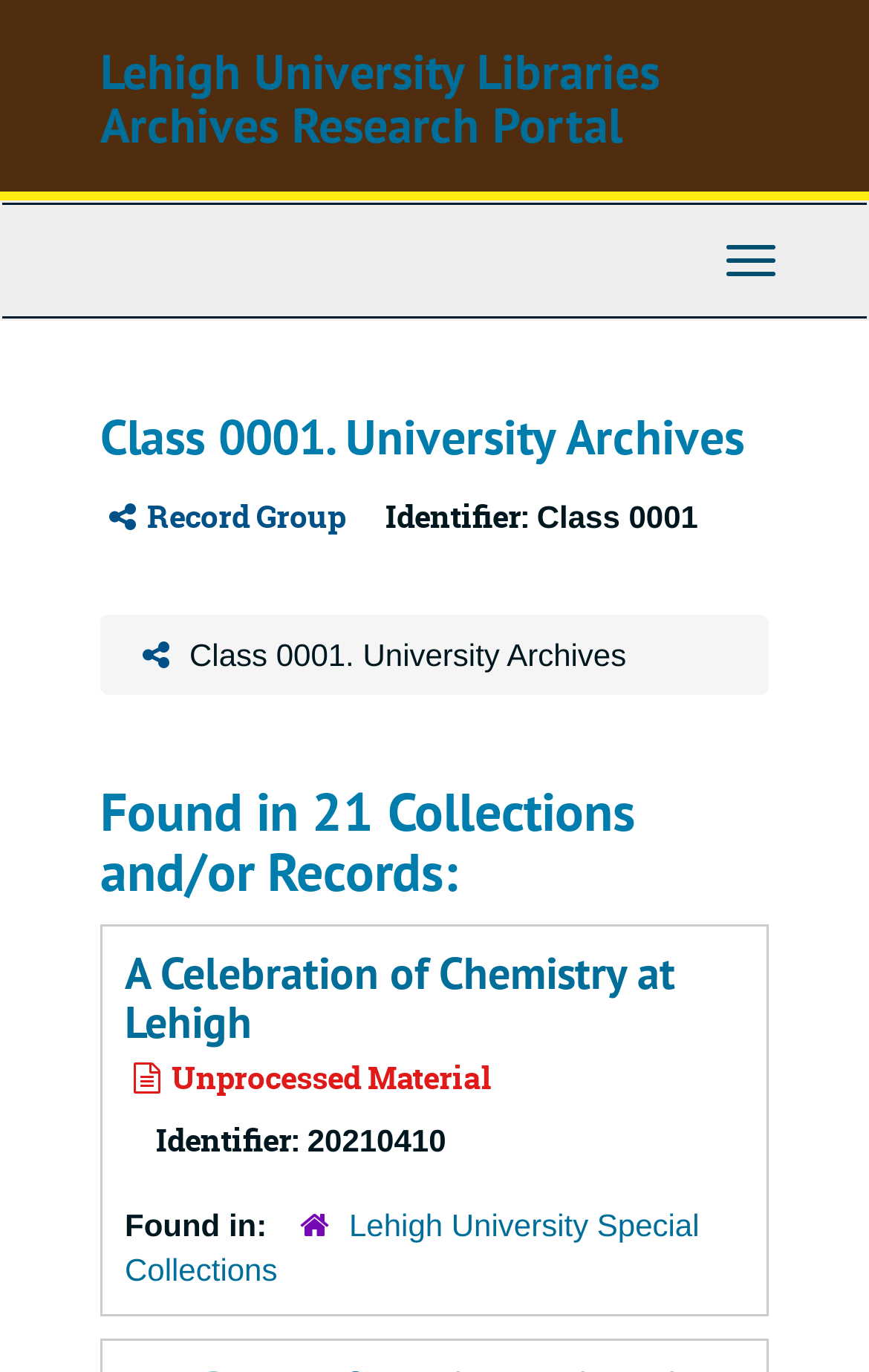Based on the image, please elaborate on the answer to the following question:
Is the navigation menu expanded?

The button 'Toggle Navigation' is present on the webpage, and its 'expanded' property is set to 'False', indicating that the navigation menu is not expanded.